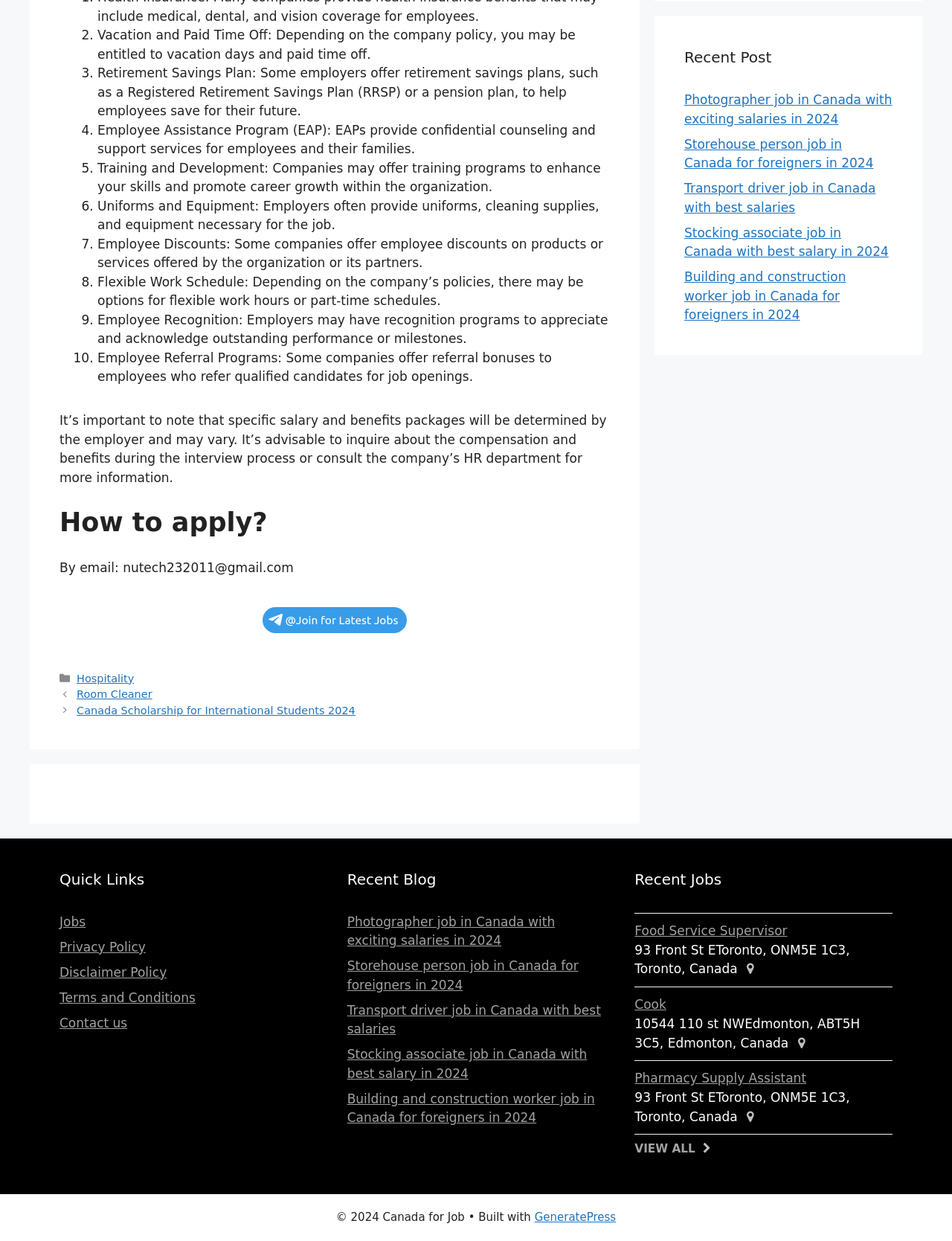Based on the element description "Cook", predict the bounding box coordinates of the UI element.

[0.667, 0.803, 0.7, 0.815]